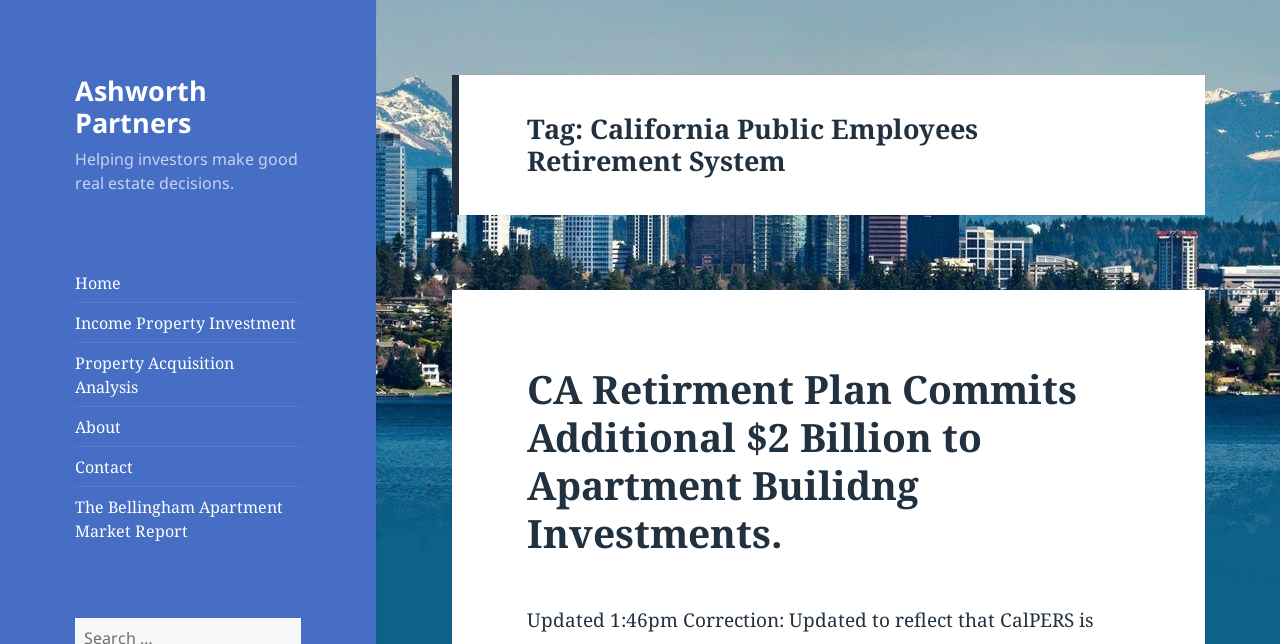What is the company's main focus?
Look at the screenshot and give a one-word or phrase answer.

Real estate